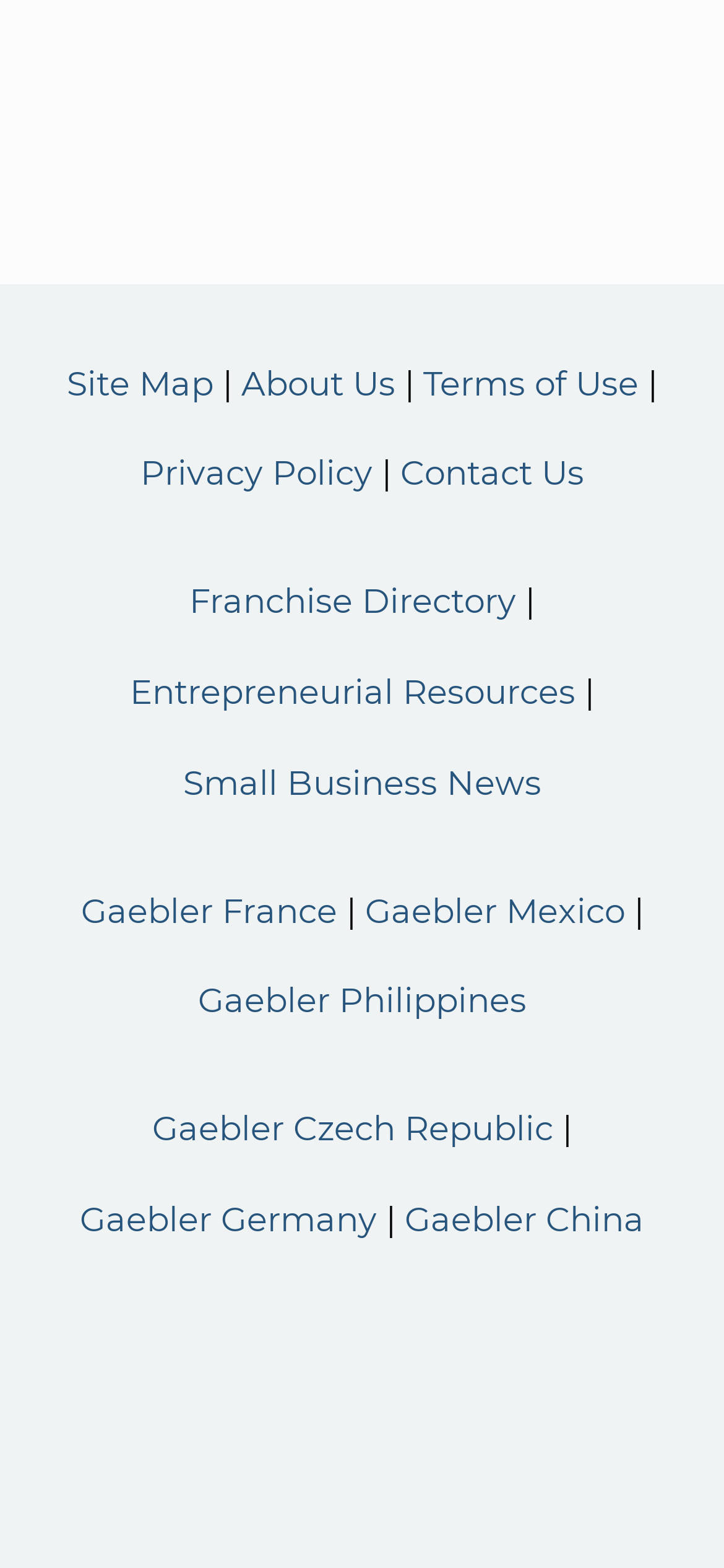Predict the bounding box for the UI component with the following description: "Terms of Use".

[0.585, 0.232, 0.882, 0.258]